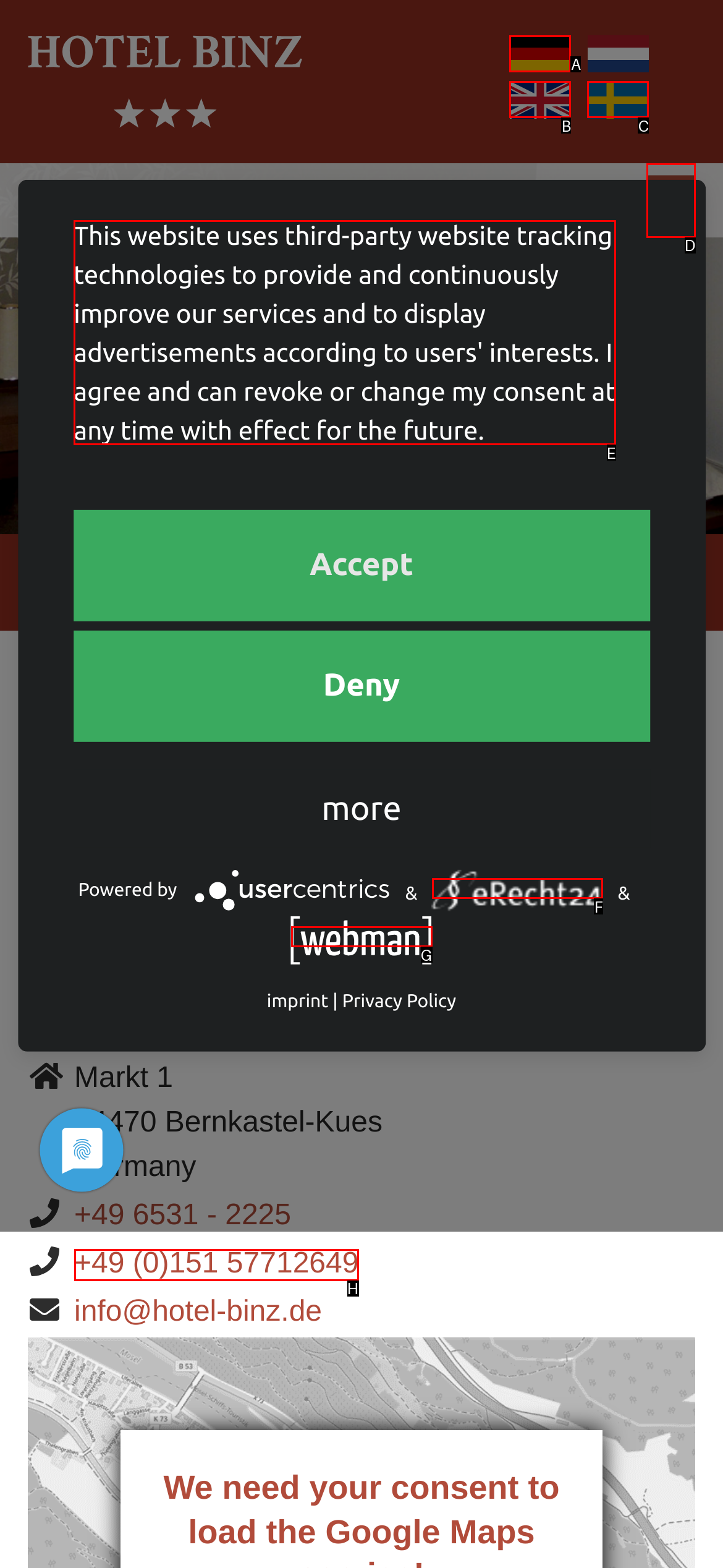From the available choices, determine which HTML element fits this description: Web Pharma Shop Respond with the correct letter.

None